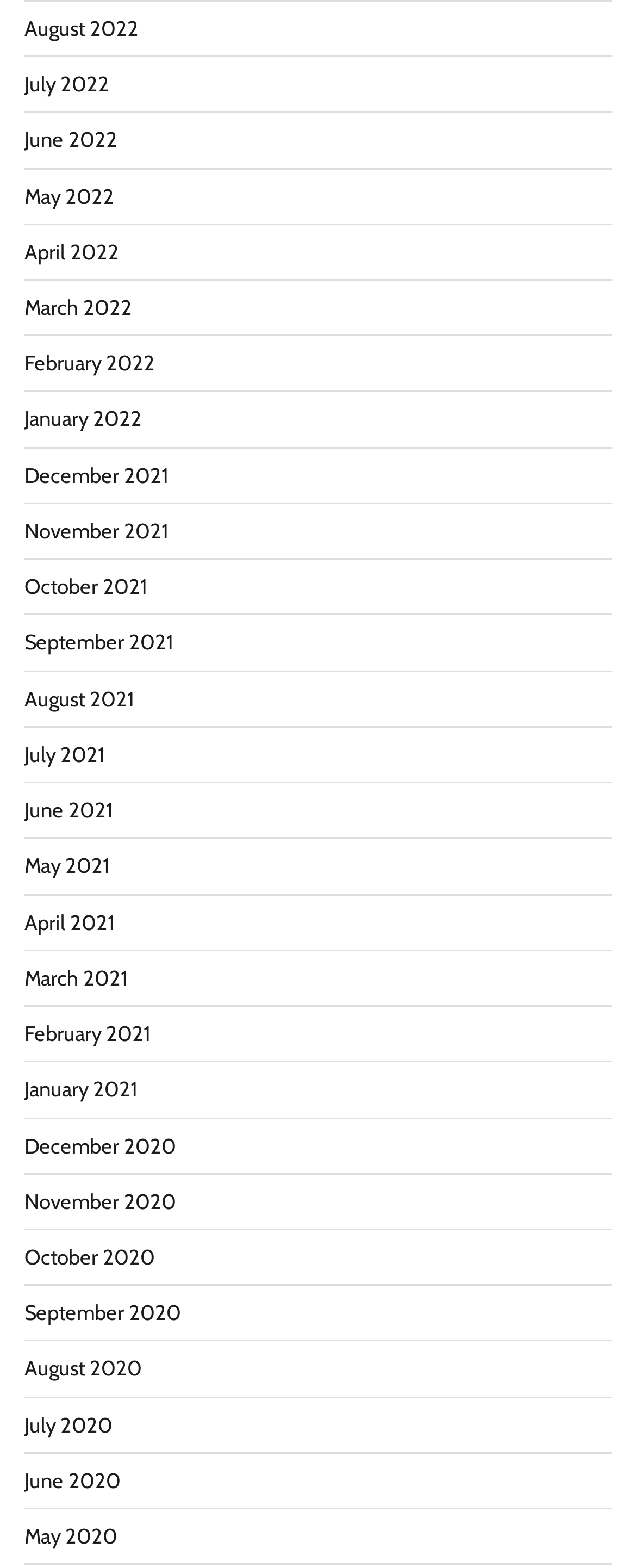What is the earliest month-year link on the webpage?
Provide a detailed and well-explained answer to the question.

After examining the list of links, I found that the earliest month-year link is May 2020, which is located at the bottom of the list.